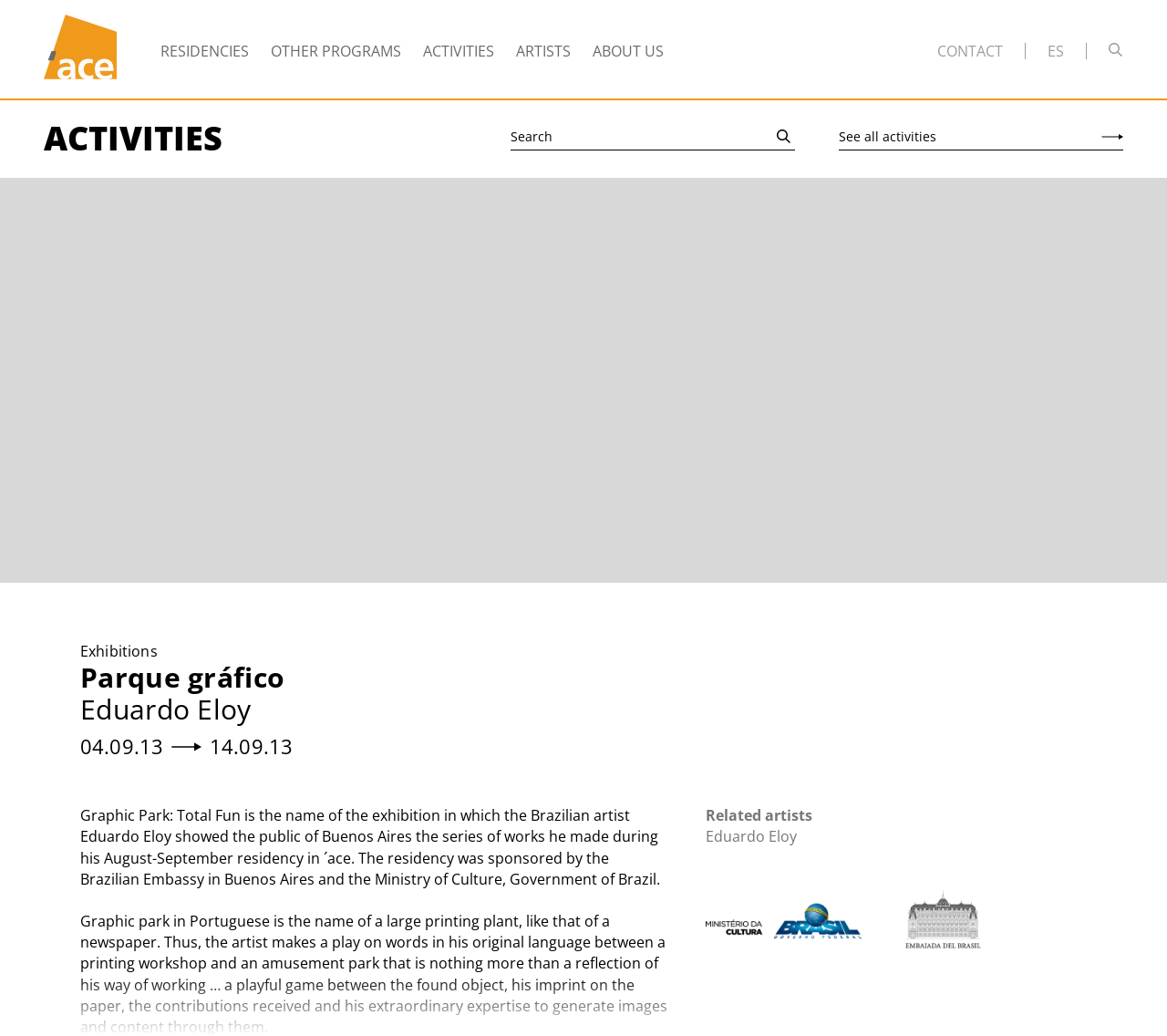What is the name of the exhibition?
Based on the screenshot, provide your answer in one word or phrase.

Graphic Park: Total Fun